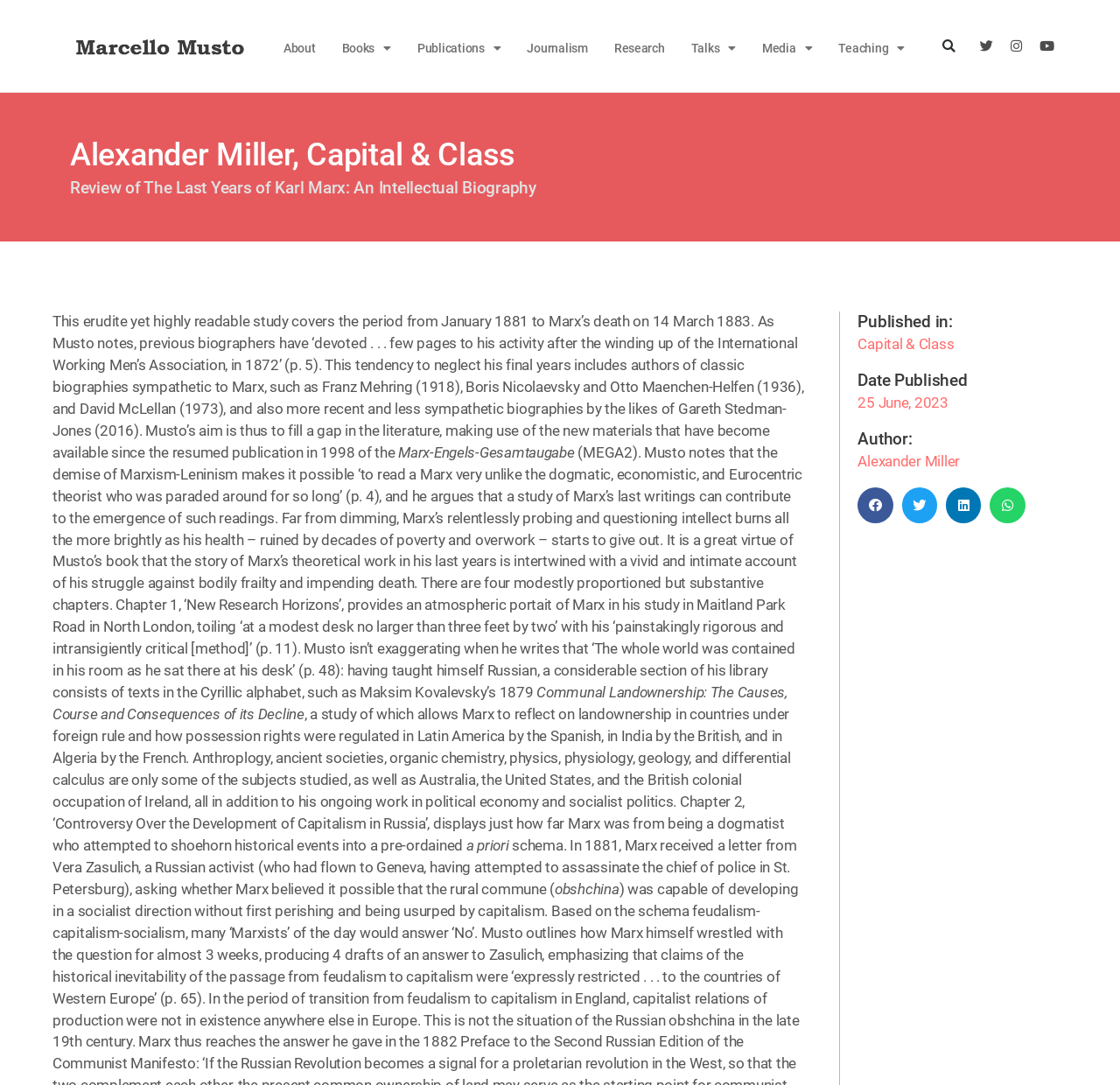What is the publication date of the book?
By examining the image, provide a one-word or phrase answer.

25 June, 2023